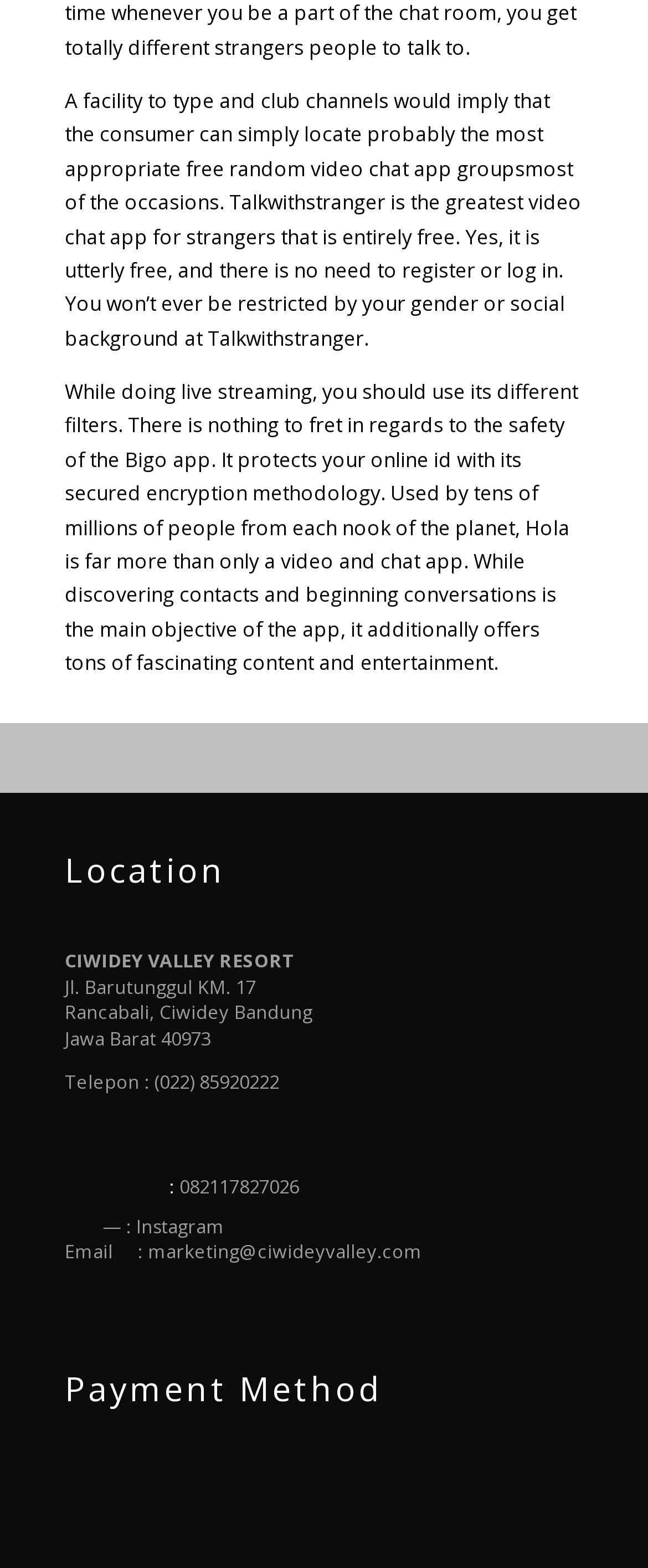What is the purpose of the Talkwithstranger app?
Please respond to the question thoroughly and include all relevant details.

The purpose of the Talkwithstranger app can be inferred from the static text element that describes the app. The text mentions that Talkwithstranger is the greatest video chat app for strangers that is entirely free, implying that the app is used for video chatting with strangers.